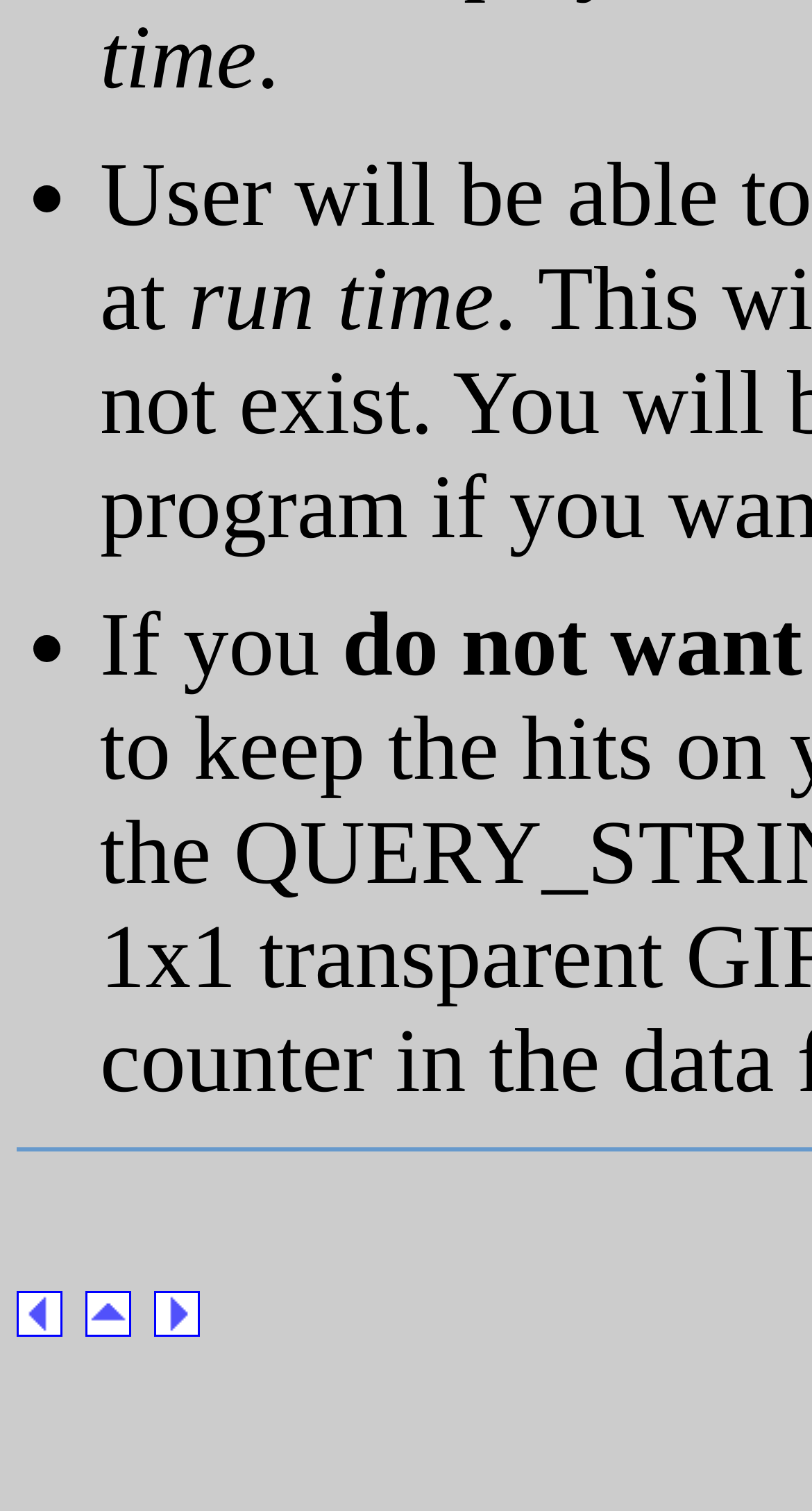Provide a one-word or one-phrase answer to the question:
What is the text next to the second bullet point?

If you